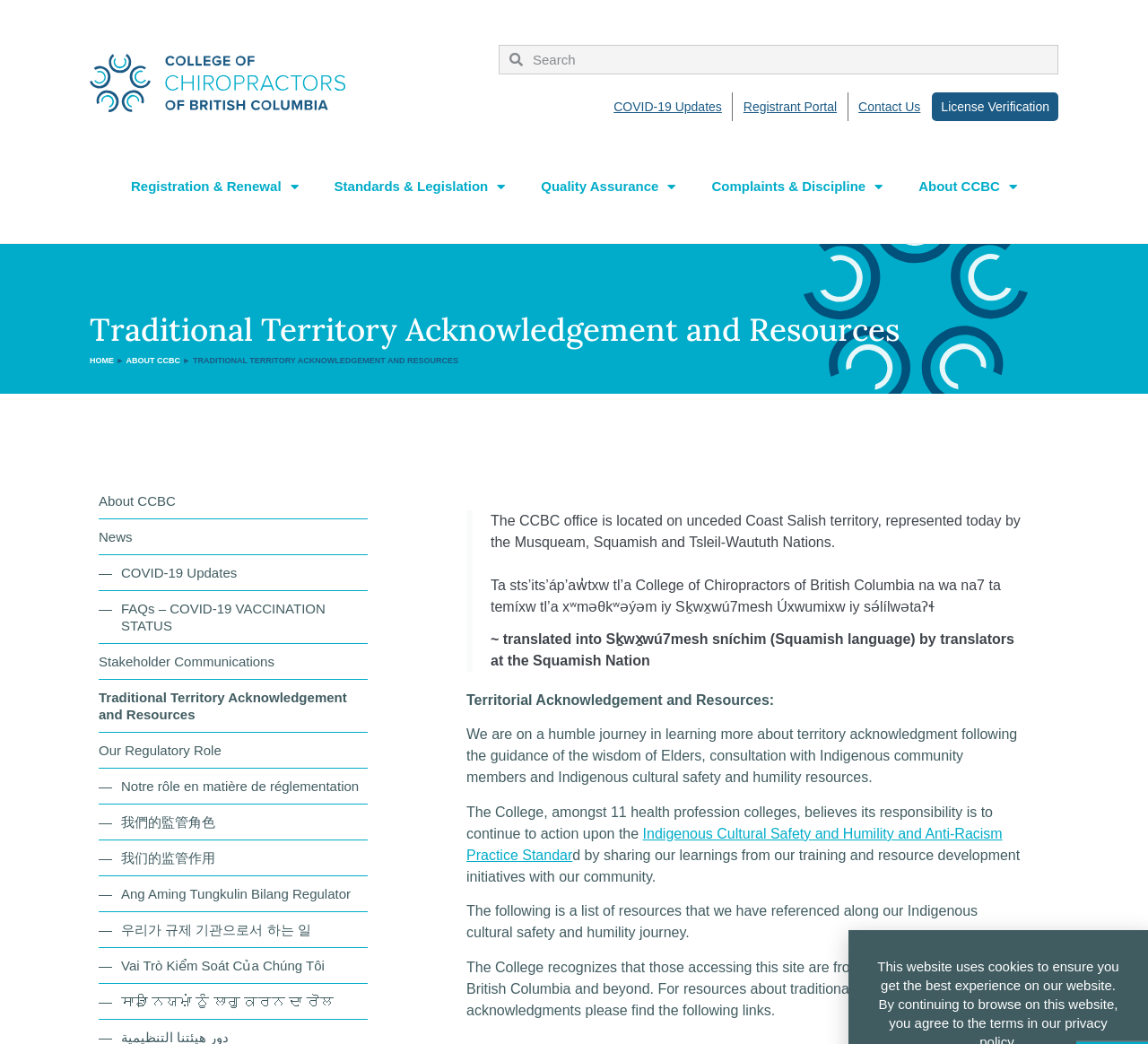Identify the bounding box for the UI element described as: "parent_node: Search name="s" placeholder="Search"". Ensure the coordinates are four float numbers between 0 and 1, formatted as [left, top, right, bottom].

[0.455, 0.044, 0.921, 0.07]